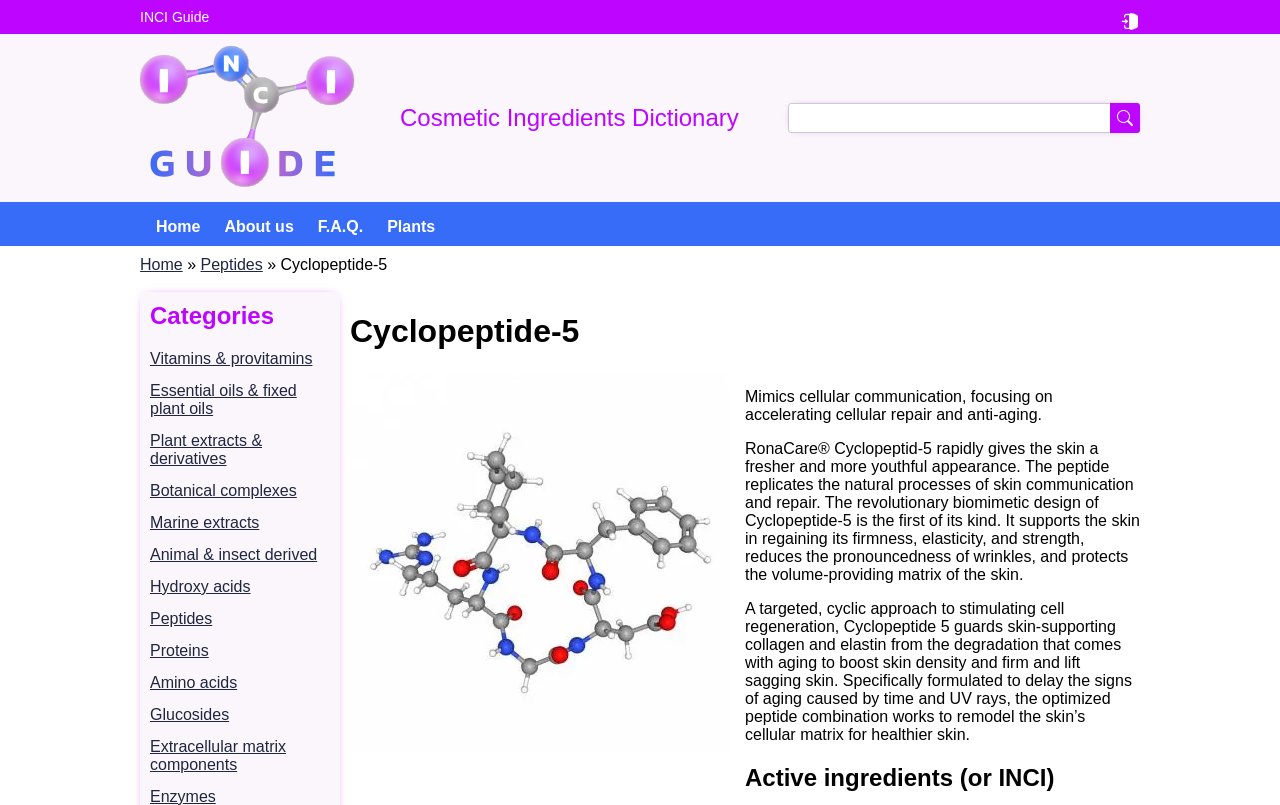What is the purpose of Cyclopeptide-5?
Can you offer a detailed and complete answer to this question?

I found the answer by reading the StaticText element that describes Cyclopeptide-5. The text mentions that it 'mimics cellular communication, focusing on accelerating cellular repair and anti-aging', which suggests that this is the purpose of Cyclopeptide-5.